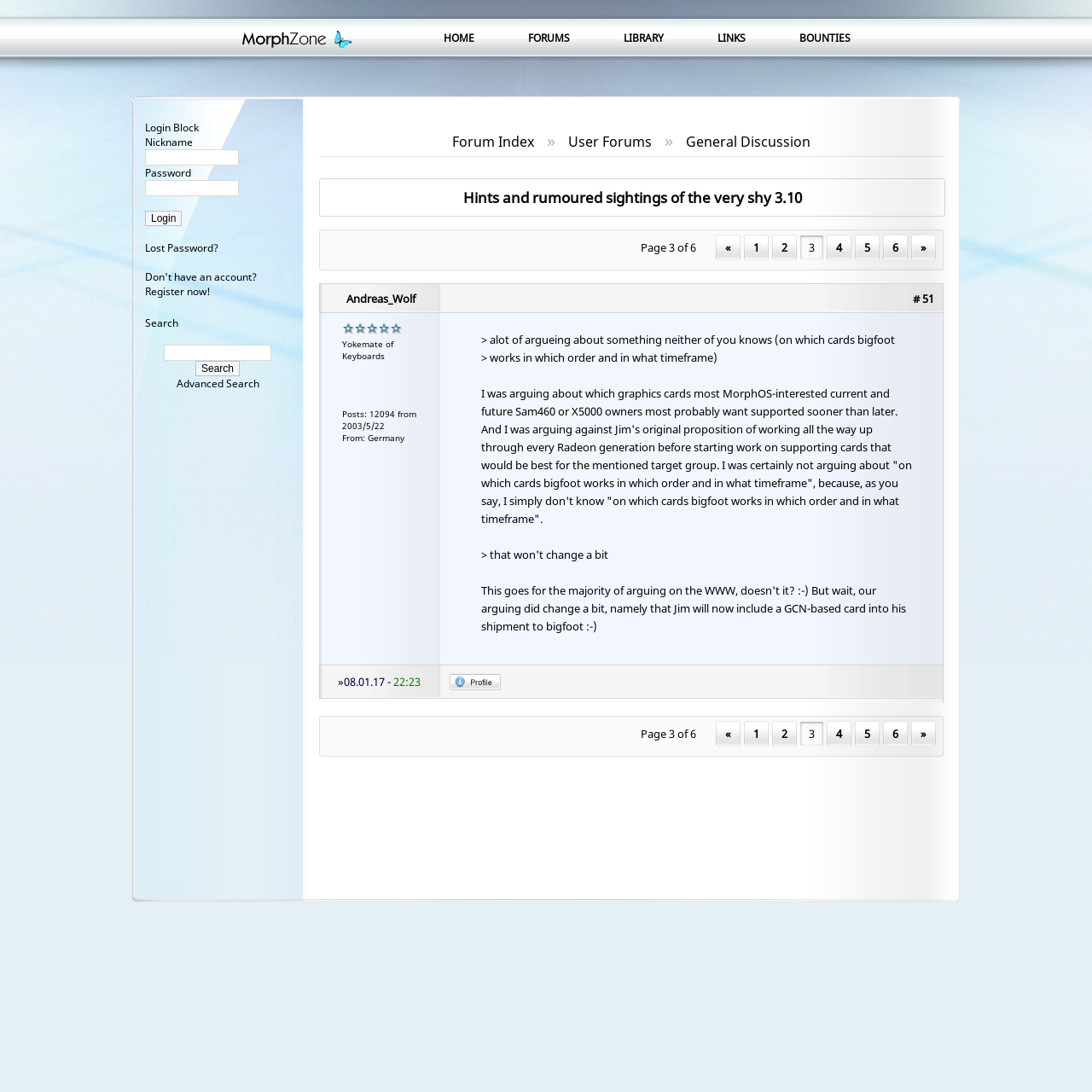Using the description: "parent_node: Nickname name="uname"", identify the bounding box of the corresponding UI element in the screenshot.

[0.133, 0.137, 0.219, 0.152]